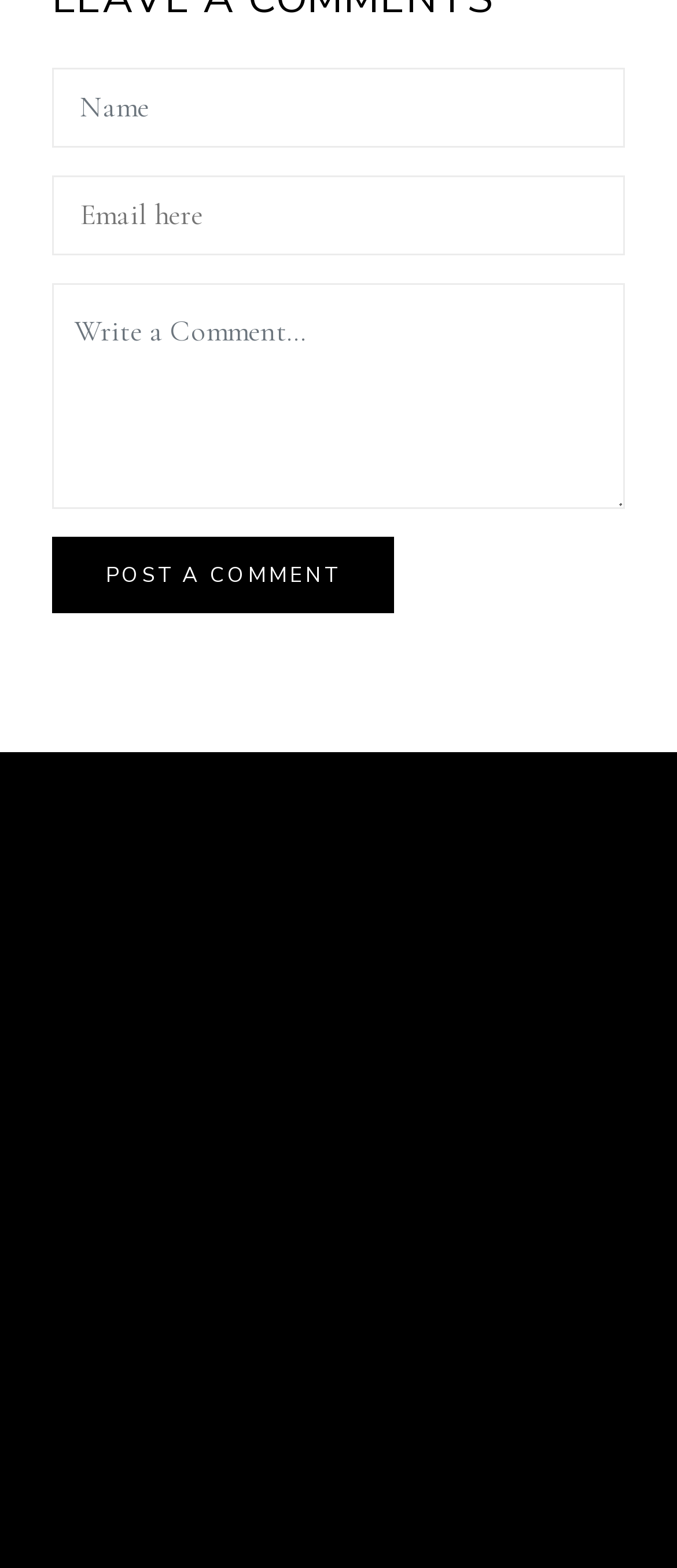What is the email address listed?
Please respond to the question with a detailed and informative answer.

The email address is listed under the 'WRITE' heading, suggesting that it is an email address for contacting the website owner or the business.